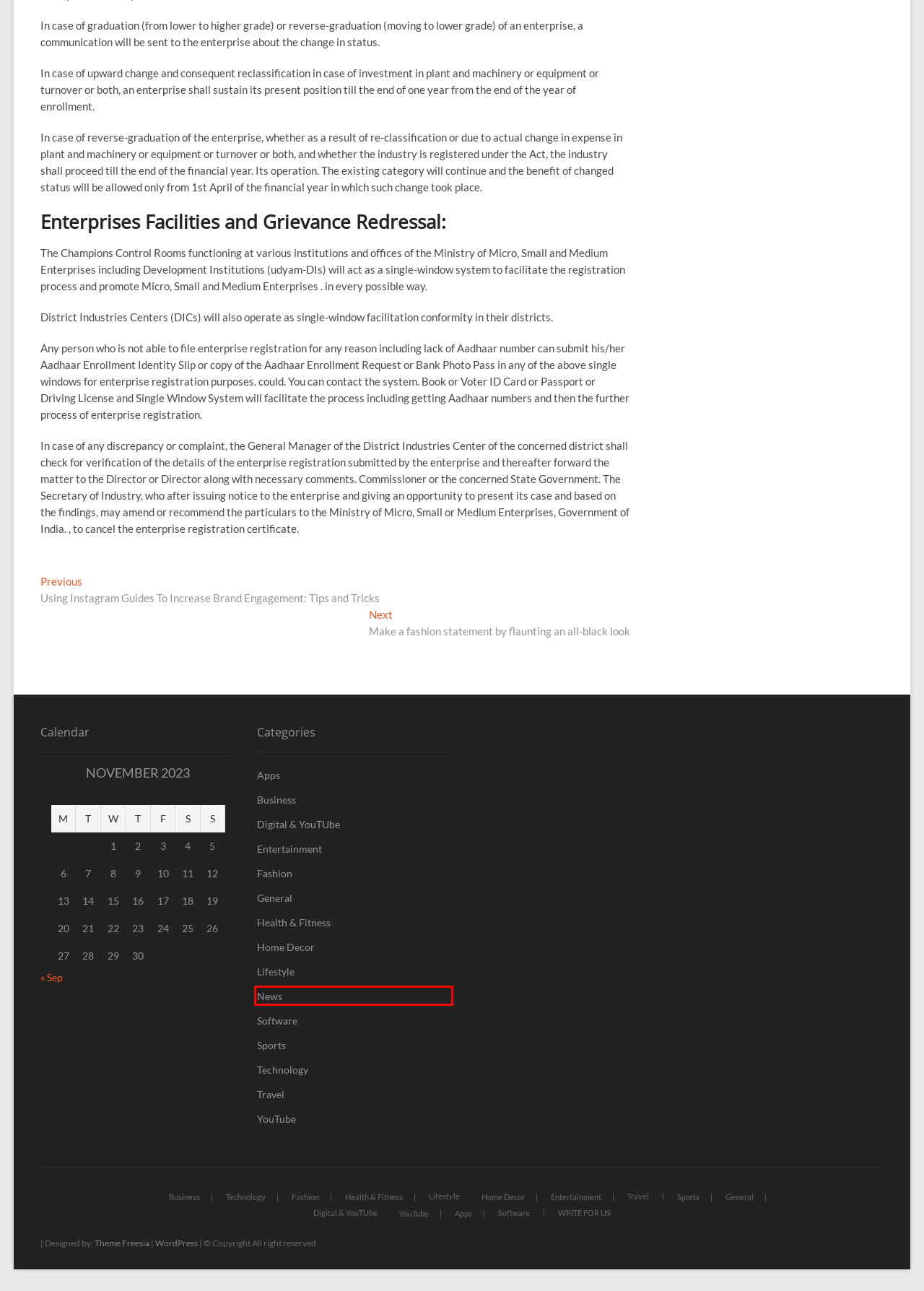Examine the webpage screenshot and identify the UI element enclosed in the red bounding box. Pick the webpage description that most accurately matches the new webpage after clicking the selected element. Here are the candidates:
A. Home Decor Archives -
B. Travel Archives -
C. News Archives -
D. Fashion Archives -
E. YouTube Archives -
F. Entertainment Archives -
G. Apps Archives -
H. September 2023 -

C